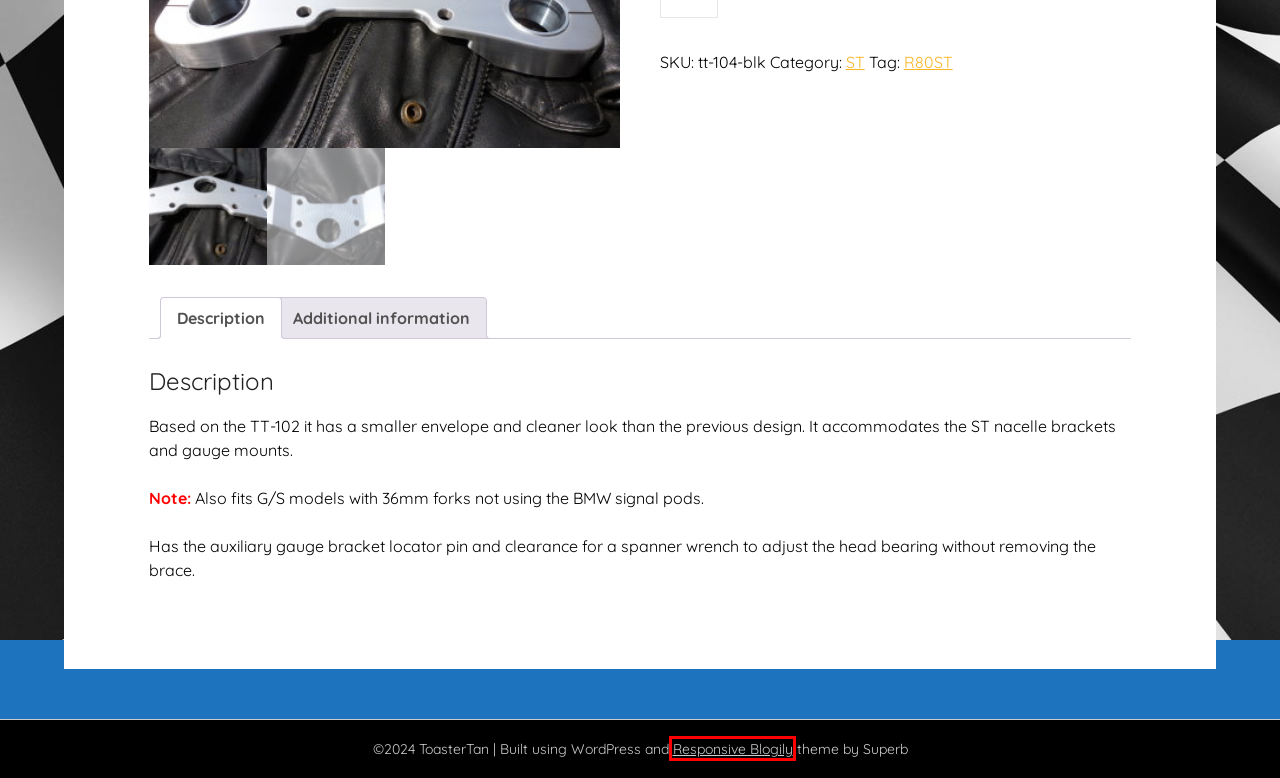After examining the screenshot of a webpage with a red bounding box, choose the most accurate webpage description that corresponds to the new page after clicking the element inside the red box. Here are the candidates:
A. Tech and Tips - ToasterTan
B. ST Archives - ToasterTan
C. R80ST Archives - ToasterTan
D. Welcome to ToasterTan! - ToasterTan
E. Responsive Blogily | Premium WordPress Theme
F. Contact ToasterTan - ToasterTan
G. Products - ToasterTan
H. Gallery - ToasterTan

E